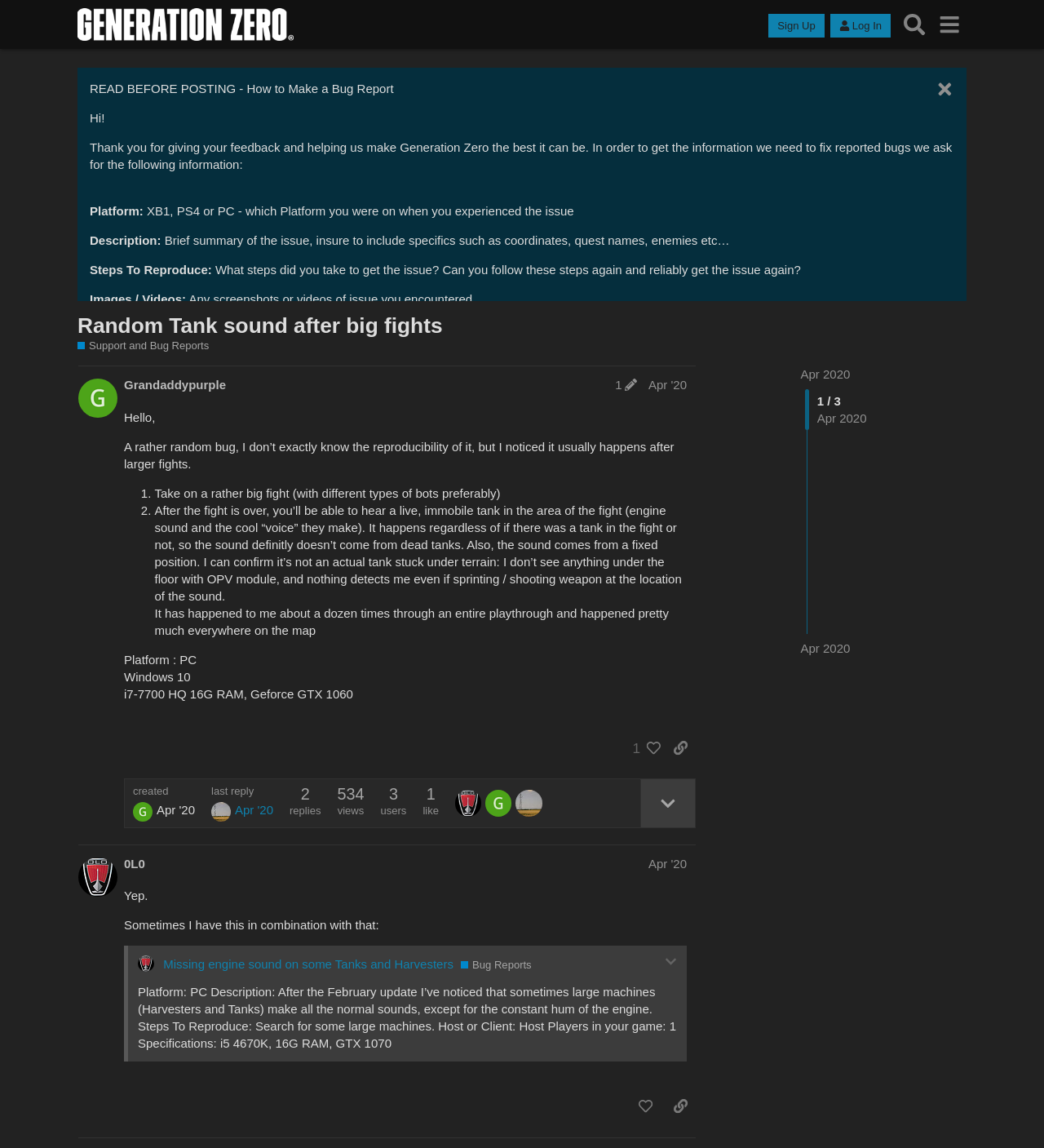Please indicate the bounding box coordinates for the clickable area to complete the following task: "Click on the 'Random Tank sound after big fights' link". The coordinates should be specified as four float numbers between 0 and 1, i.e., [left, top, right, bottom].

[0.074, 0.273, 0.424, 0.294]